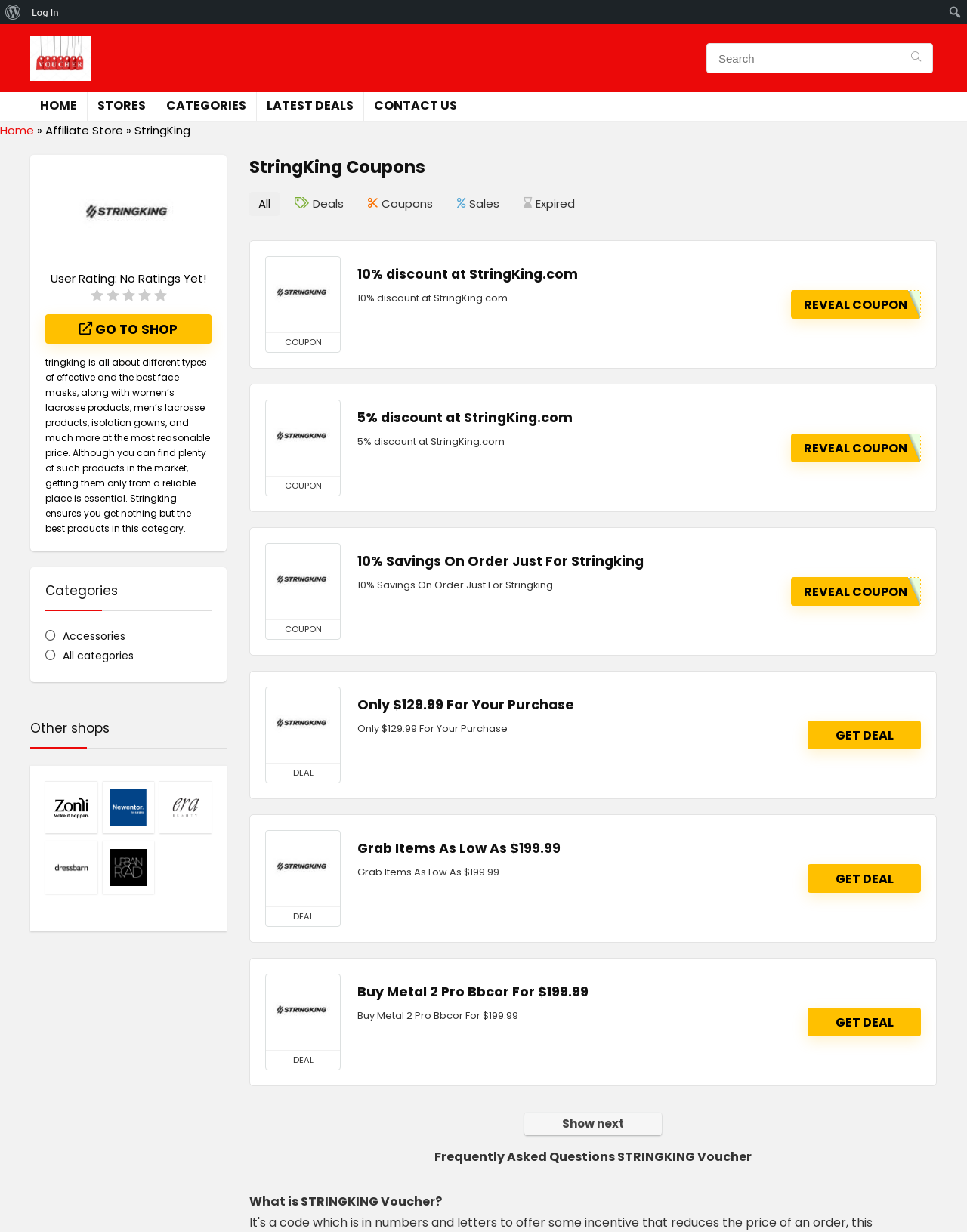Specify the bounding box coordinates of the area to click in order to follow the given instruction: "Check other shops."

[0.031, 0.584, 0.113, 0.598]